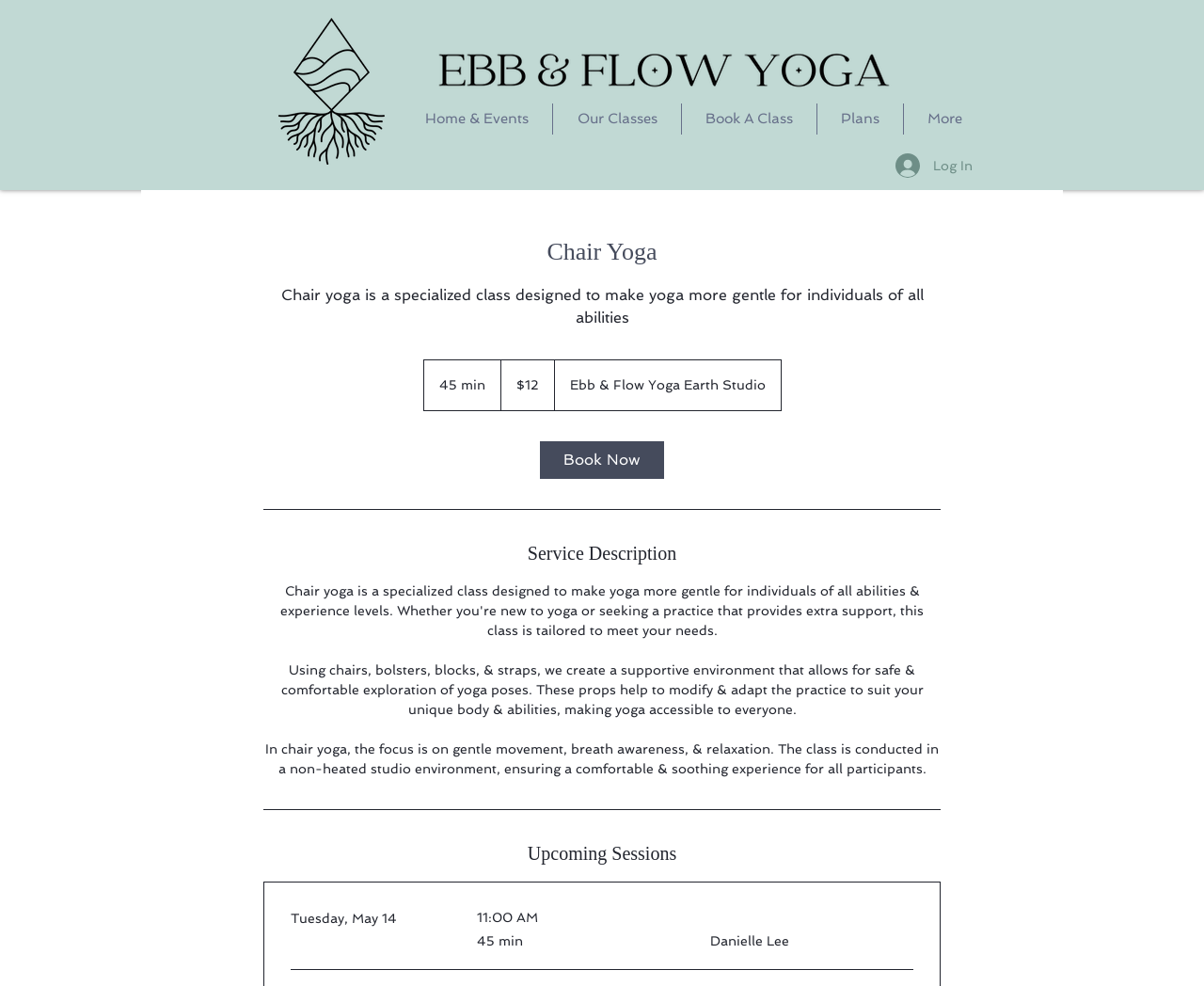Please indicate the bounding box coordinates for the clickable area to complete the following task: "Click the Book Now button". The coordinates should be specified as four float numbers between 0 and 1, i.e., [left, top, right, bottom].

[0.448, 0.448, 0.552, 0.486]